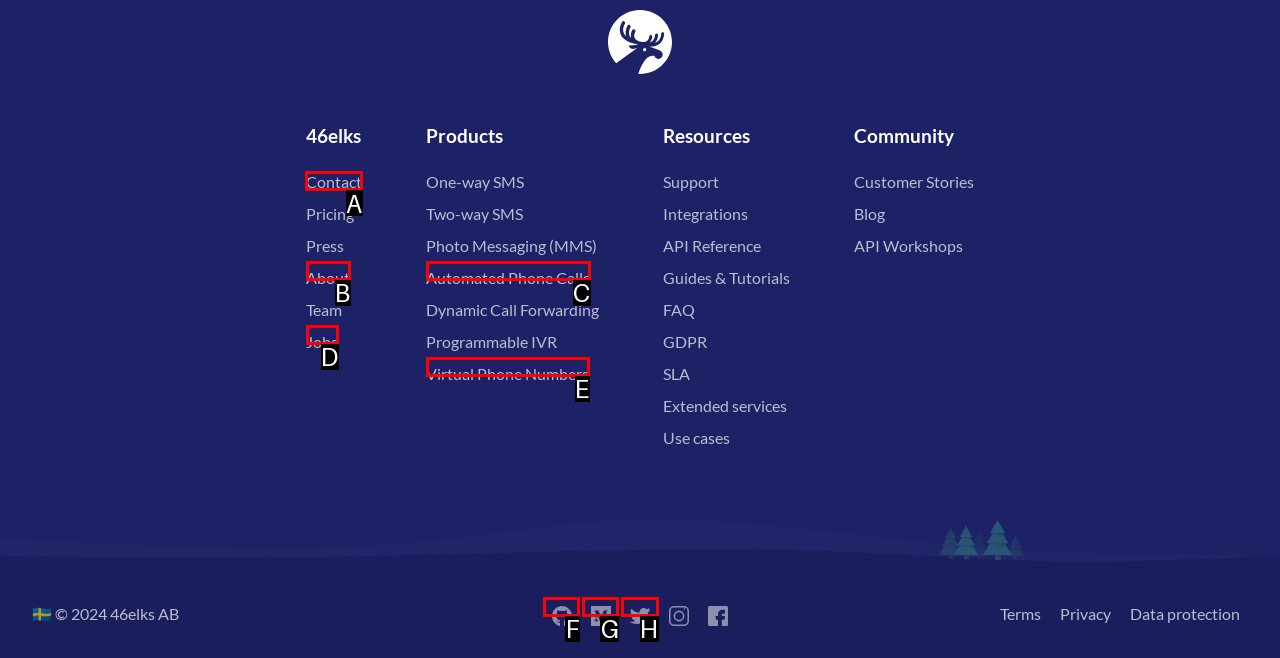Choose the HTML element that should be clicked to achieve this task: Click on Contact
Respond with the letter of the correct choice.

A